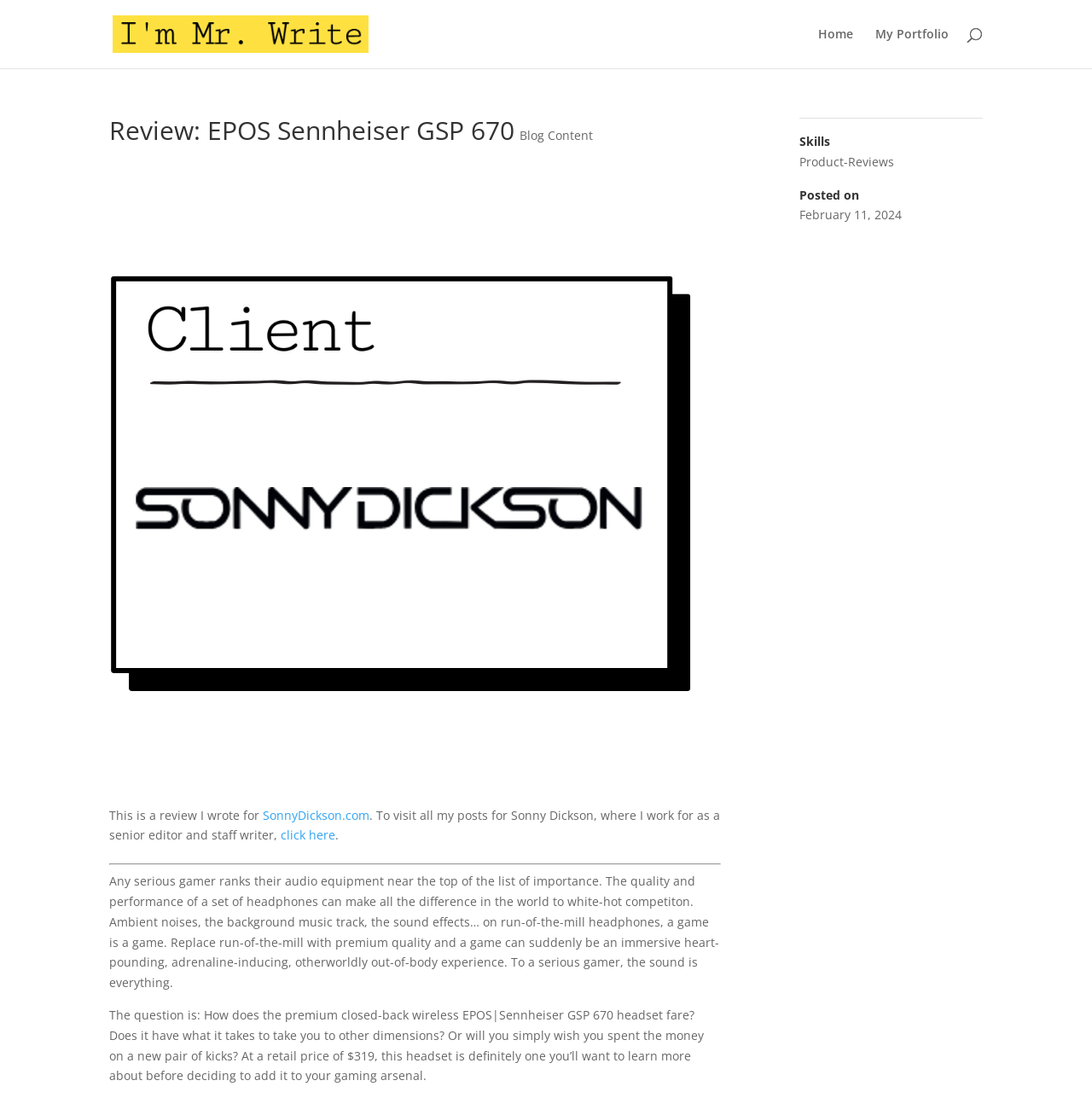Explain the webpage in detail.

This webpage is a review of the EPOS Sennheiser GSP 670 headset, written by Mr. Write, a copywriter, content writer, ghostwriter, and author. At the top left of the page, there is a link to Mr. Write's profile, accompanied by a small image. 

On the top right, there are three links: "Home", "My Portfolio", and a search bar that spans almost the entire width of the page. 

Below the search bar, there is a heading that reads "Review: EPOS Sennheiser GSP 670". To the right of the heading, there is a link to "Blog Content". 

The main content of the review starts with a brief introduction, explaining that the review was written for SonnyDickson.com, where Mr. Write works as a senior editor and staff writer. There is a link to visit all his posts on the website. 

The review itself is divided into two paragraphs. The first paragraph discusses the importance of audio equipment for gamers, highlighting how premium quality headphones can elevate the gaming experience. The second paragraph introduces the EPOS|Sennheiser GSP 670 headset, questioning its performance and value for its retail price of $319.

At the bottom of the page, there are several links and text elements, including "Skills", "Product-Reviews", "Posted on", and the date "February 11, 2024".